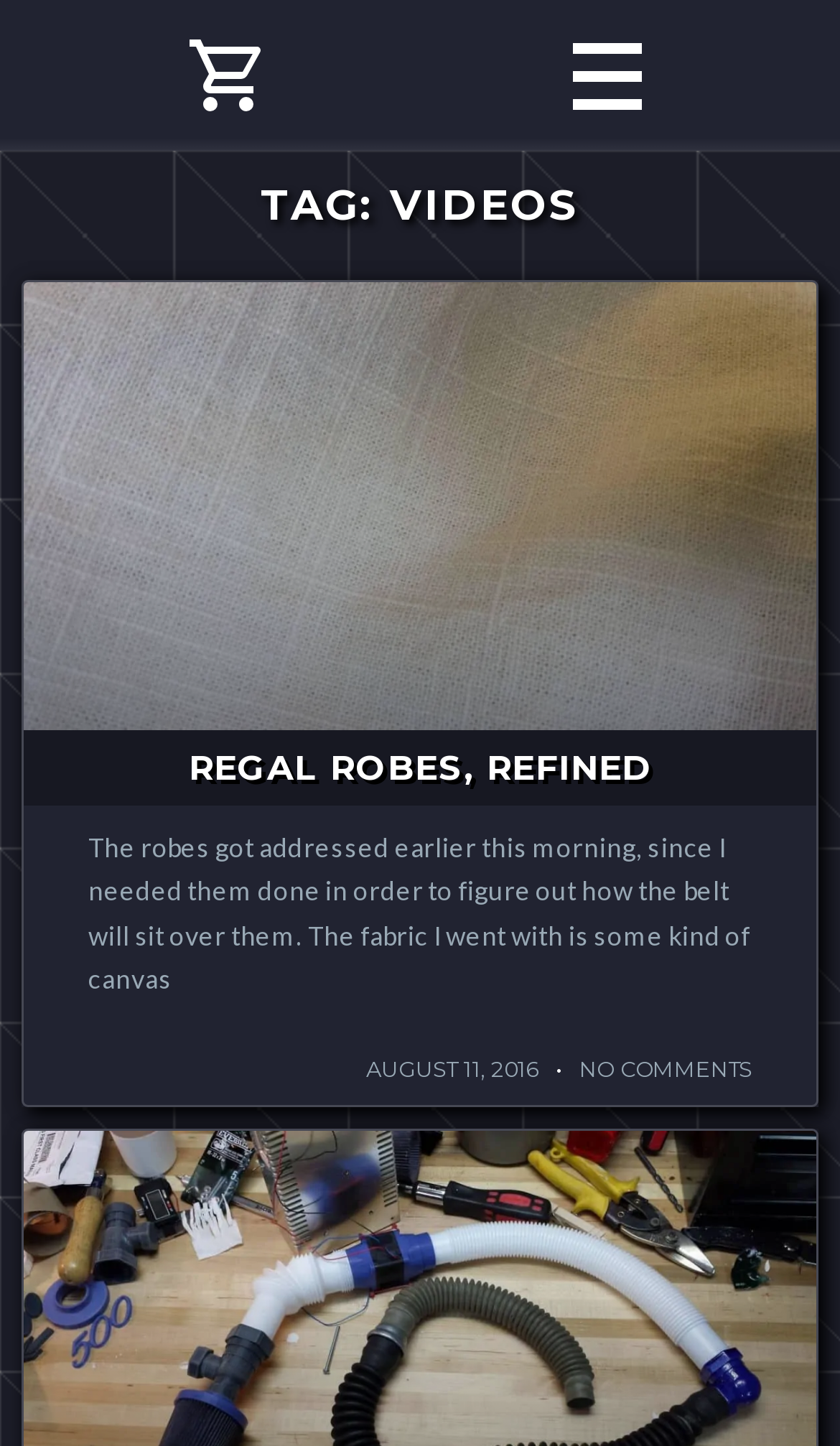Answer the following query concisely with a single word or phrase:
How many comments are there on the latest article?

NO COMMENTS